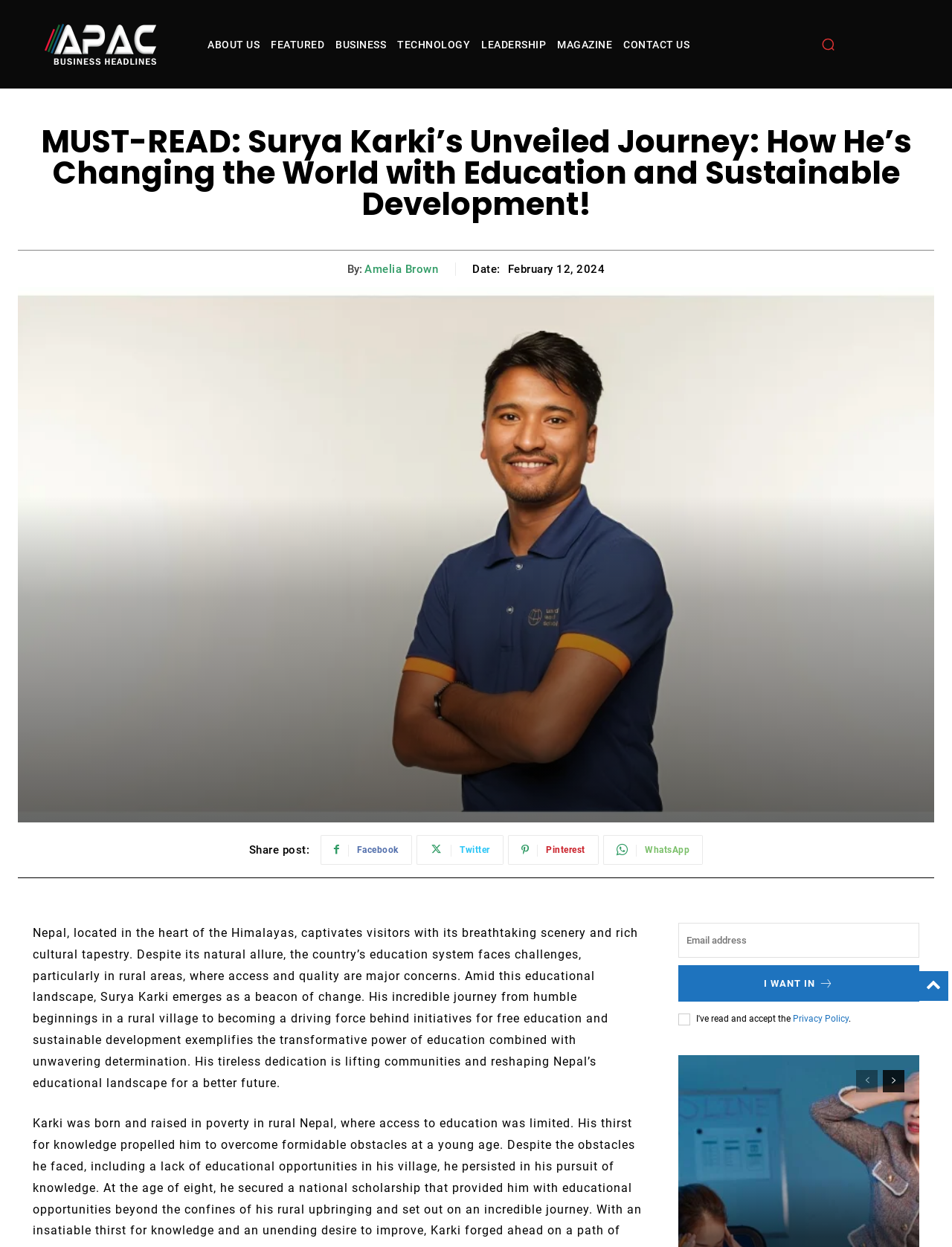What is the headline of the webpage?

MUST-READ: Surya Karki’s Unveiled Journey: How He’s Changing the World with Education and Sustainable Development!